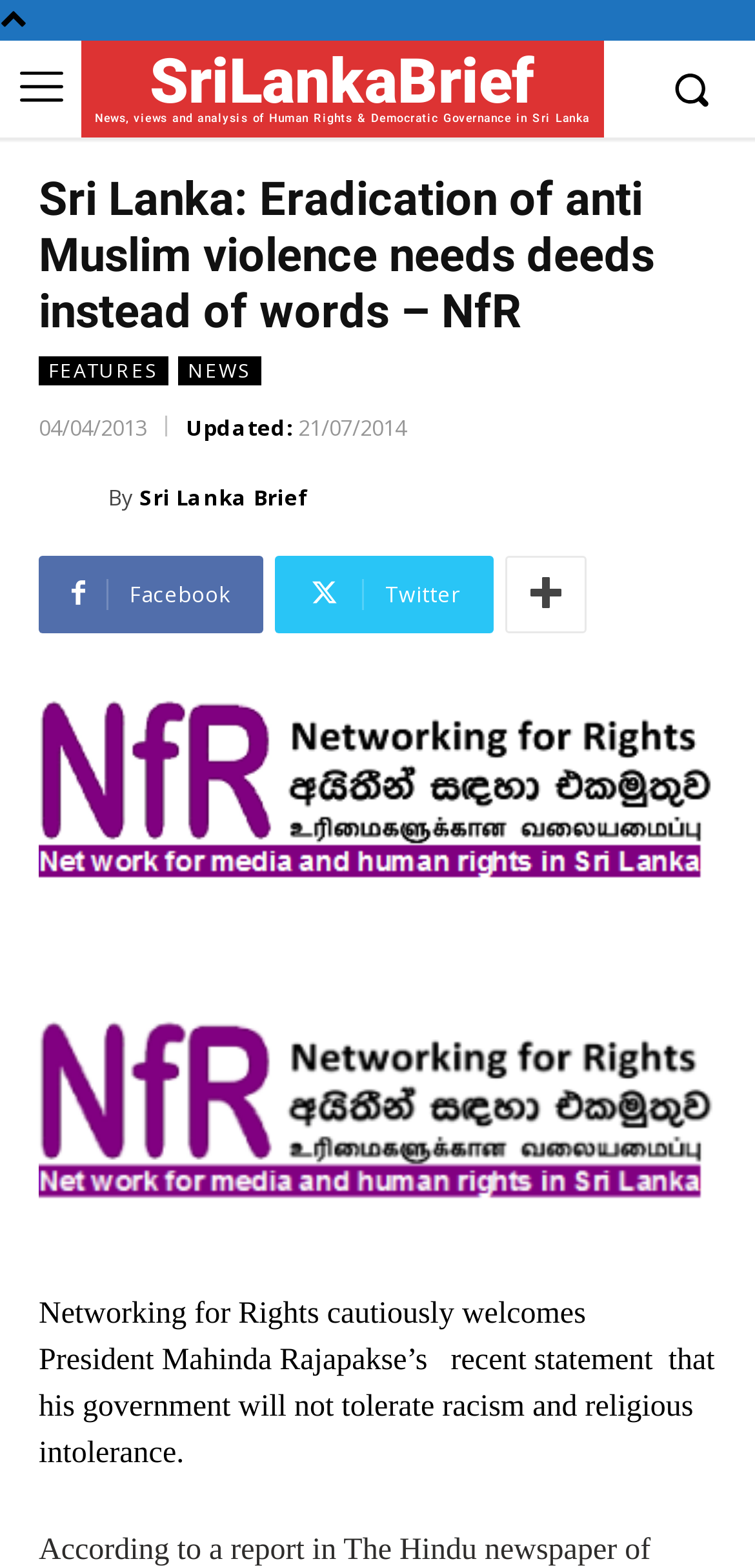Please identify the bounding box coordinates of the element I should click to complete this instruction: 'Check the NEWS section'. The coordinates should be given as four float numbers between 0 and 1, like this: [left, top, right, bottom].

[0.236, 0.227, 0.346, 0.245]